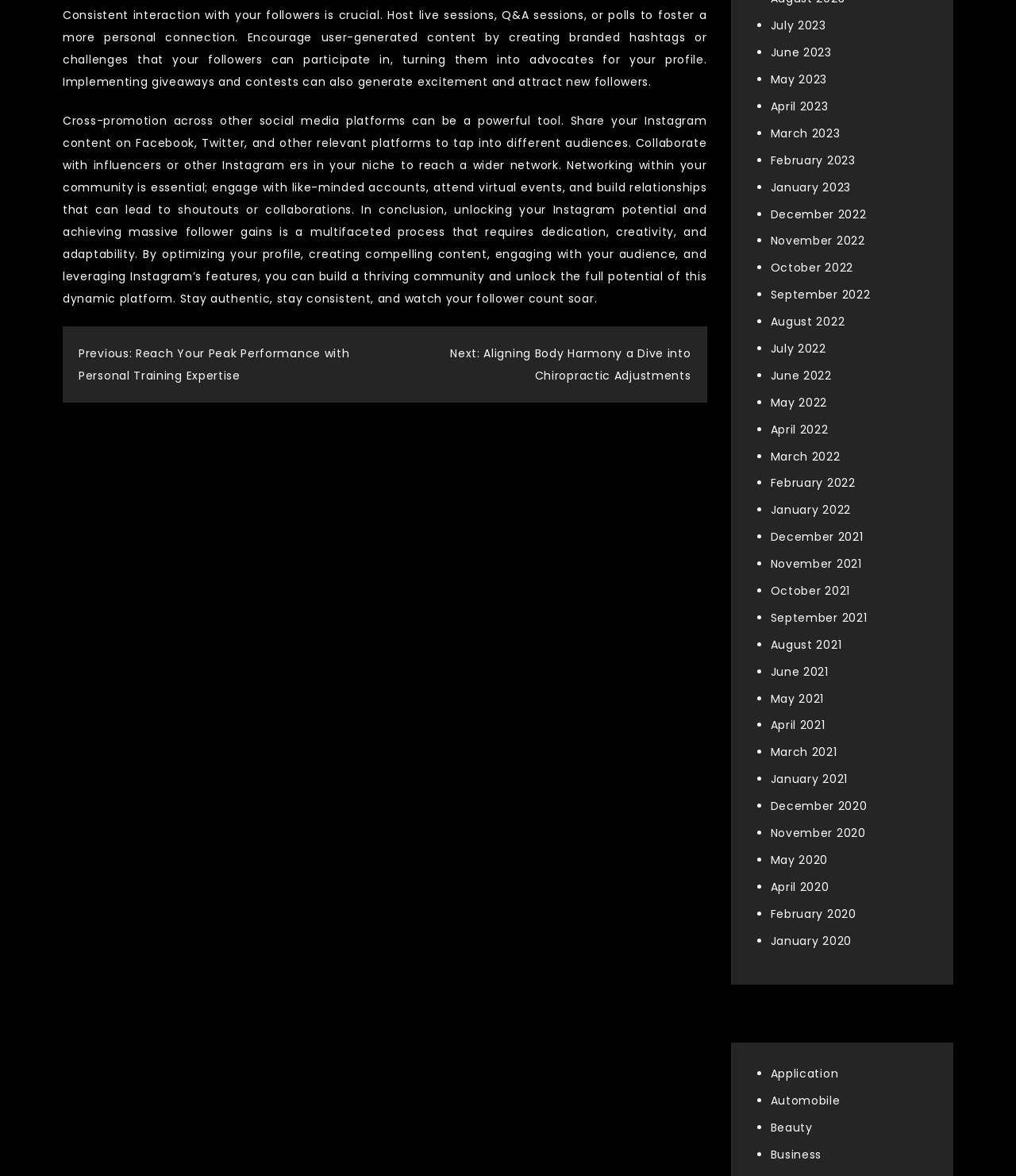What is the category of the article?
Please answer the question with as much detail as possible using the screenshot.

The category of the article can be found in the 'Categories' section, which lists 'Application' as the category.